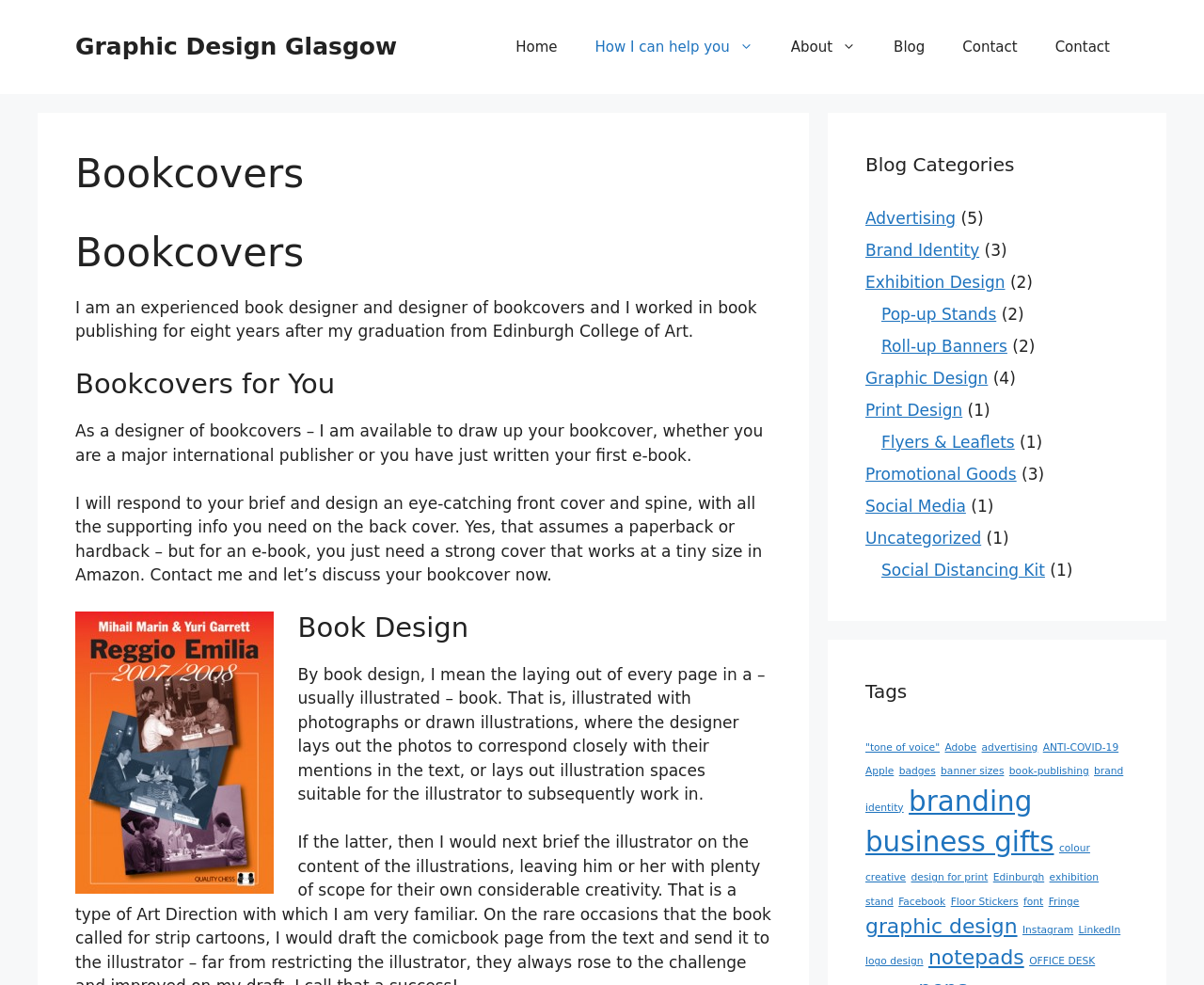What is the topic of the 'Reggio Emilia' image?
Provide a well-explained and detailed answer to the question.

The image 'Reggio Emilia' is related to a chess tournament bookcover design, as indicated by its caption or description.